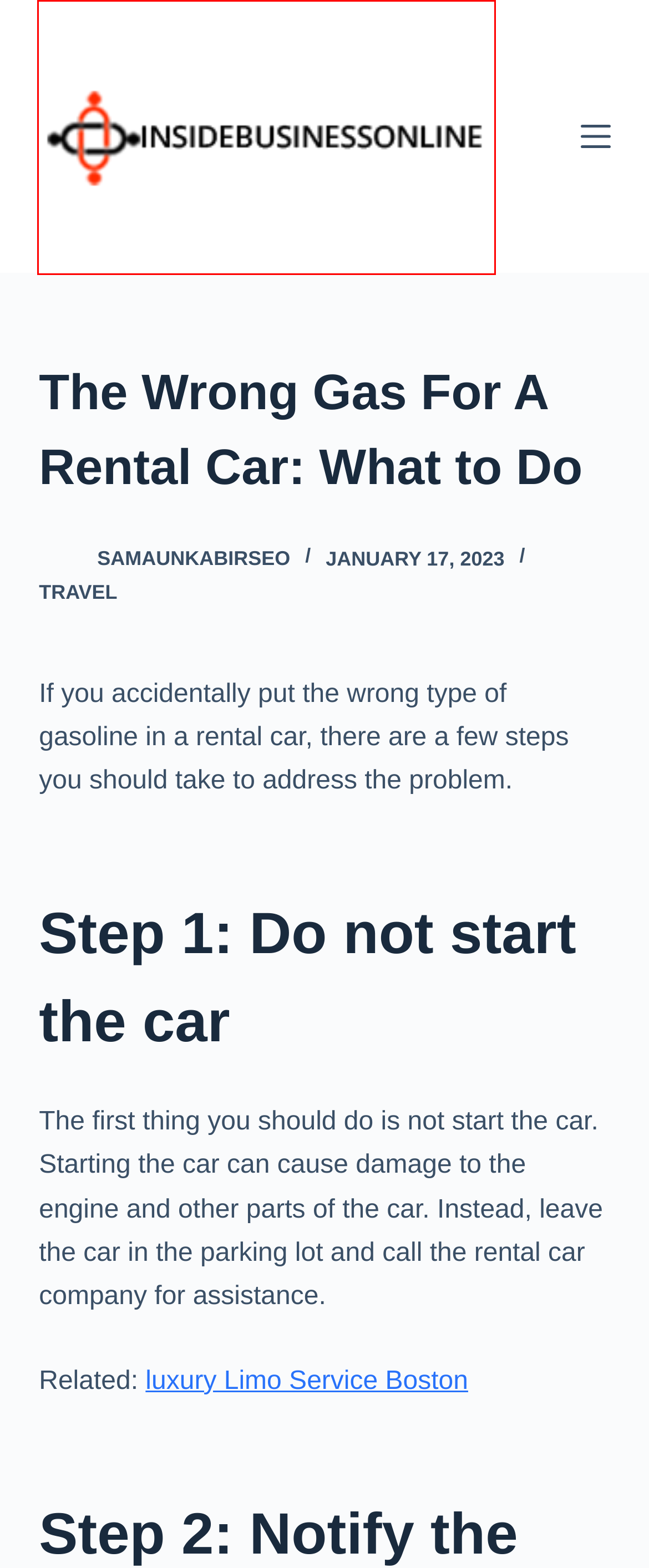You are looking at a webpage screenshot with a red bounding box around an element. Pick the description that best matches the new webpage after interacting with the element in the red bounding box. The possible descriptions are:
A. Gas For A Rental Car Archives - Business Online
B. Write  For Us – Business Write For Us
C. Free Gutenberg and WooCommerce WordPress Theme - Blocksy
D. Travel Archives - Business Online
E. ASL Limo | Luxury Limousine | Black Car Transport
F. Business Online - Just News
G. Wrong Gas for a Rental Car Archives - Business Online
H. samaunkabirseo, Author at Business Online

F